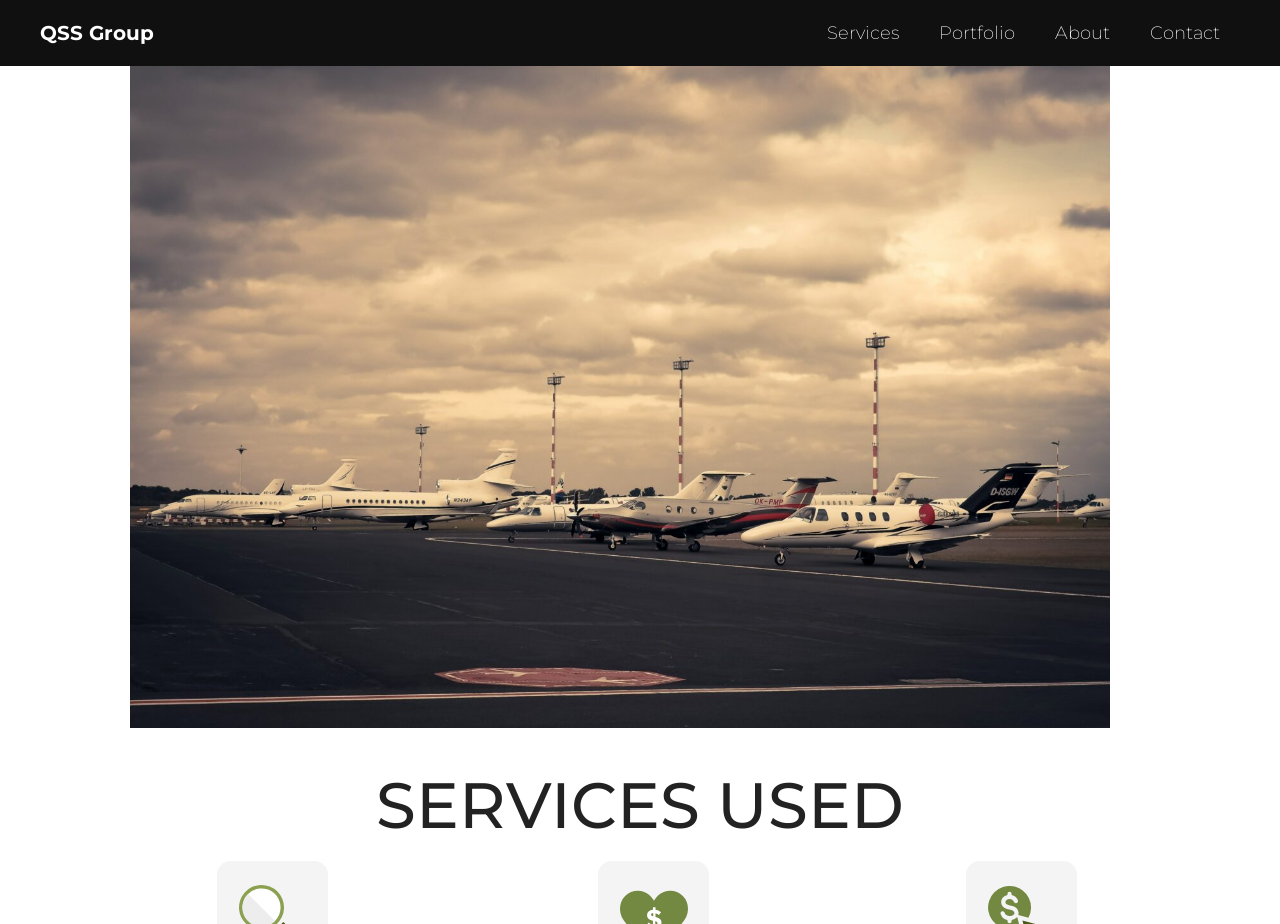What is the heading below the top navigation bar?
Based on the image, answer the question with a single word or brief phrase.

SERVICES USED